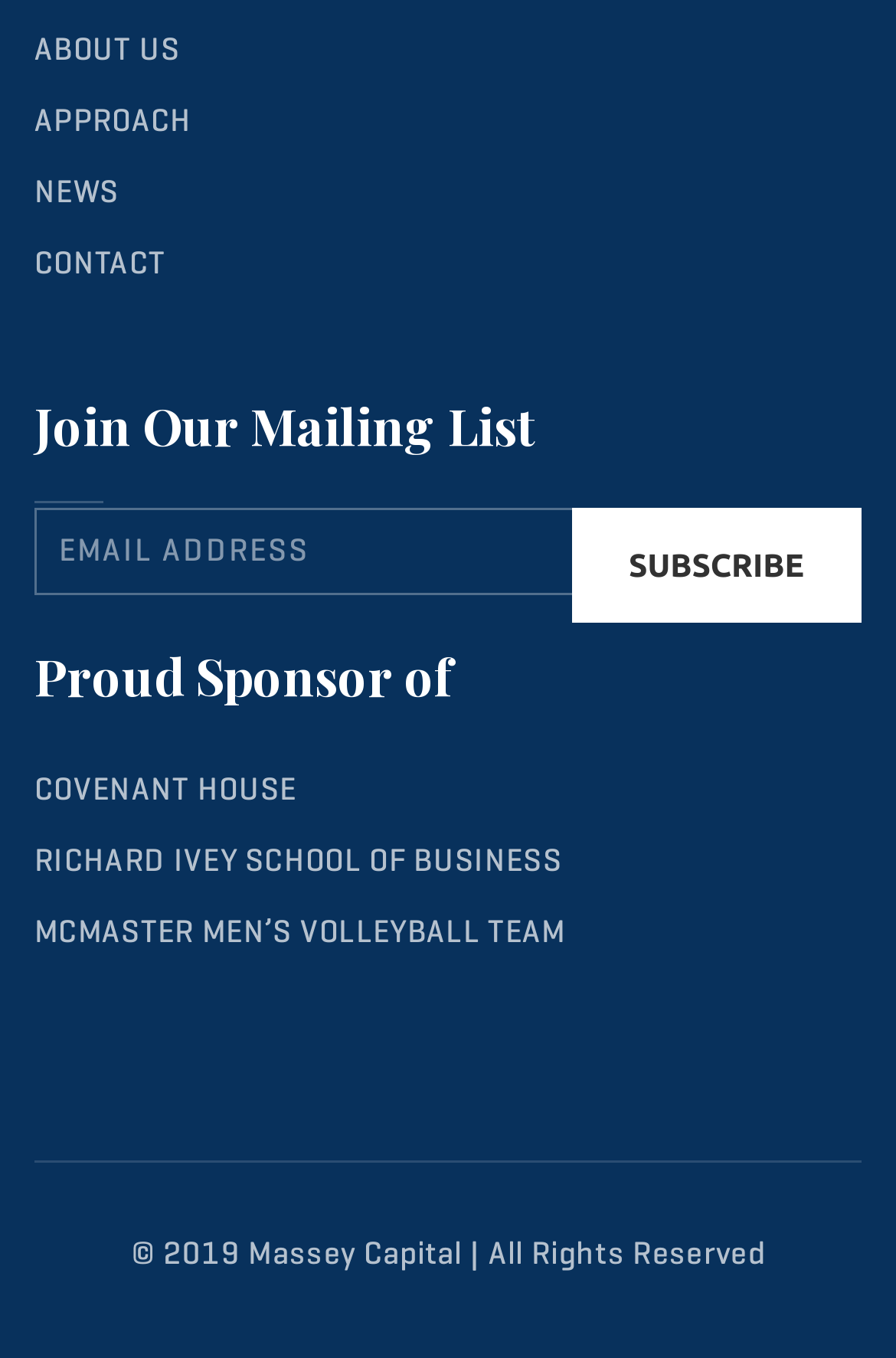Please identify the bounding box coordinates of the element that needs to be clicked to perform the following instruction: "Contact the company".

[0.038, 0.183, 0.185, 0.207]